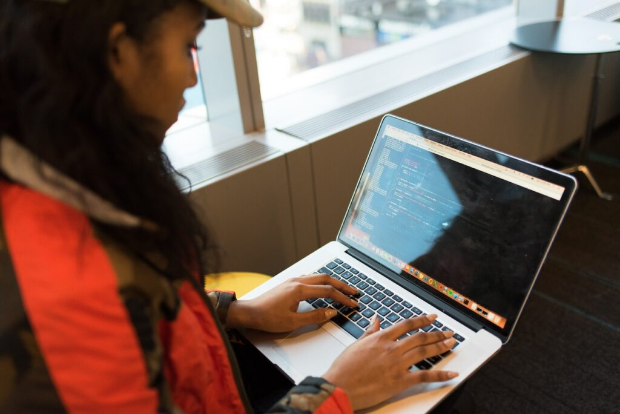Explain in detail what you see in the image.

The image captures an individual intently coding on a laptop in a modern office setting. The person, dressed in a vibrant jacket and a cap, has their focus directed towards the screen, which displays lines of code, highlighting their engagement in technical work. The bright, airy environment is enhanced by large windows that provide a view of the cityscape outside, suggesting a professional atmosphere. This scene embodies the essence of Salesforce Managed Services as it reflects a commitment to ongoing technical support and system enhancements, integral to optimizing user experiences within Salesforce environments. The image emphasizes the expertise and concentration involved in ensuring effective performance and innovation in technology, aligning seamlessly with the offerings of a certified Salesforce partner.